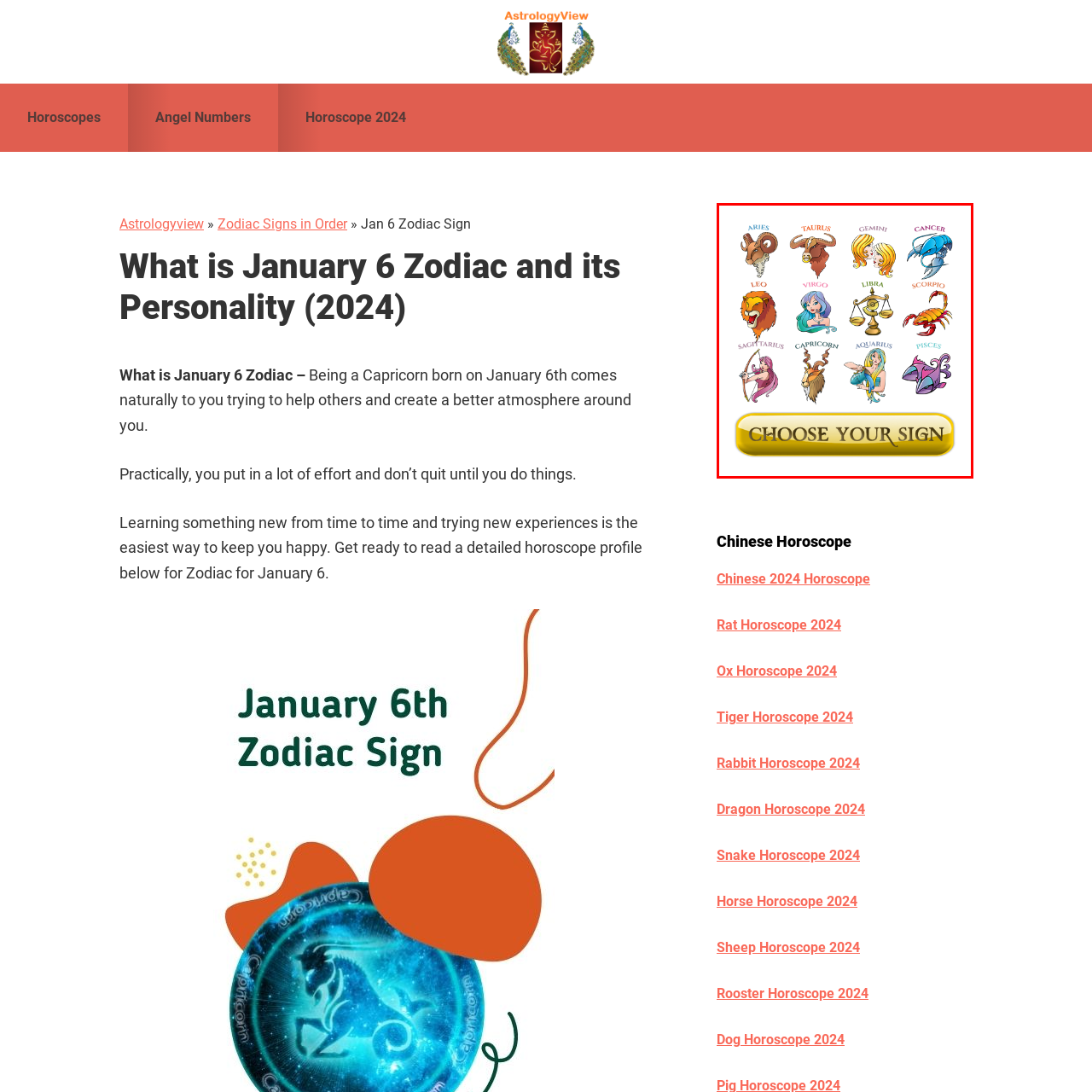Give a thorough and detailed explanation of the image enclosed by the red border.

The image features a colorful illustration representing the twelve zodiac signs, with each sign depicted by its corresponding symbol or character. The signs are arranged in a grid format: at the top, from left to right, are Aries, Taurus, Gemini, and Cancer; while the second row showcases Leo, Virgo, Libra, and Scorpio. The third row includes Sagittarius, Capricorn, Aquarius, and Pisces. At the bottom of the image, a prominent golden button reads "CHOOSE YOUR SIGN," inviting viewers to engage with the content related to astrology. This visual serves as an interactive element for those interested in exploring their zodiac sign and its associated traits.